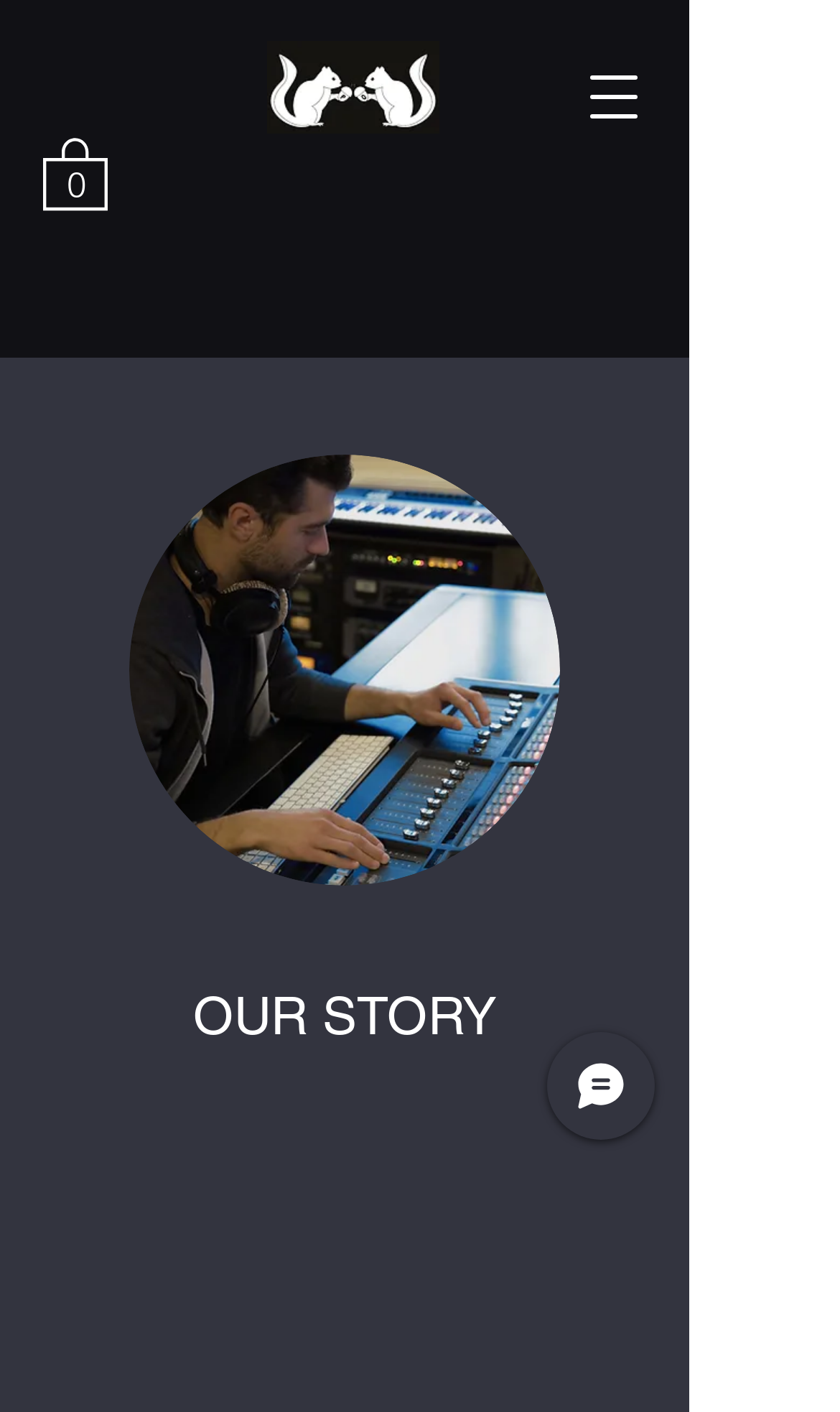Find the bounding box coordinates of the UI element according to this description: "0".

[0.051, 0.095, 0.128, 0.149]